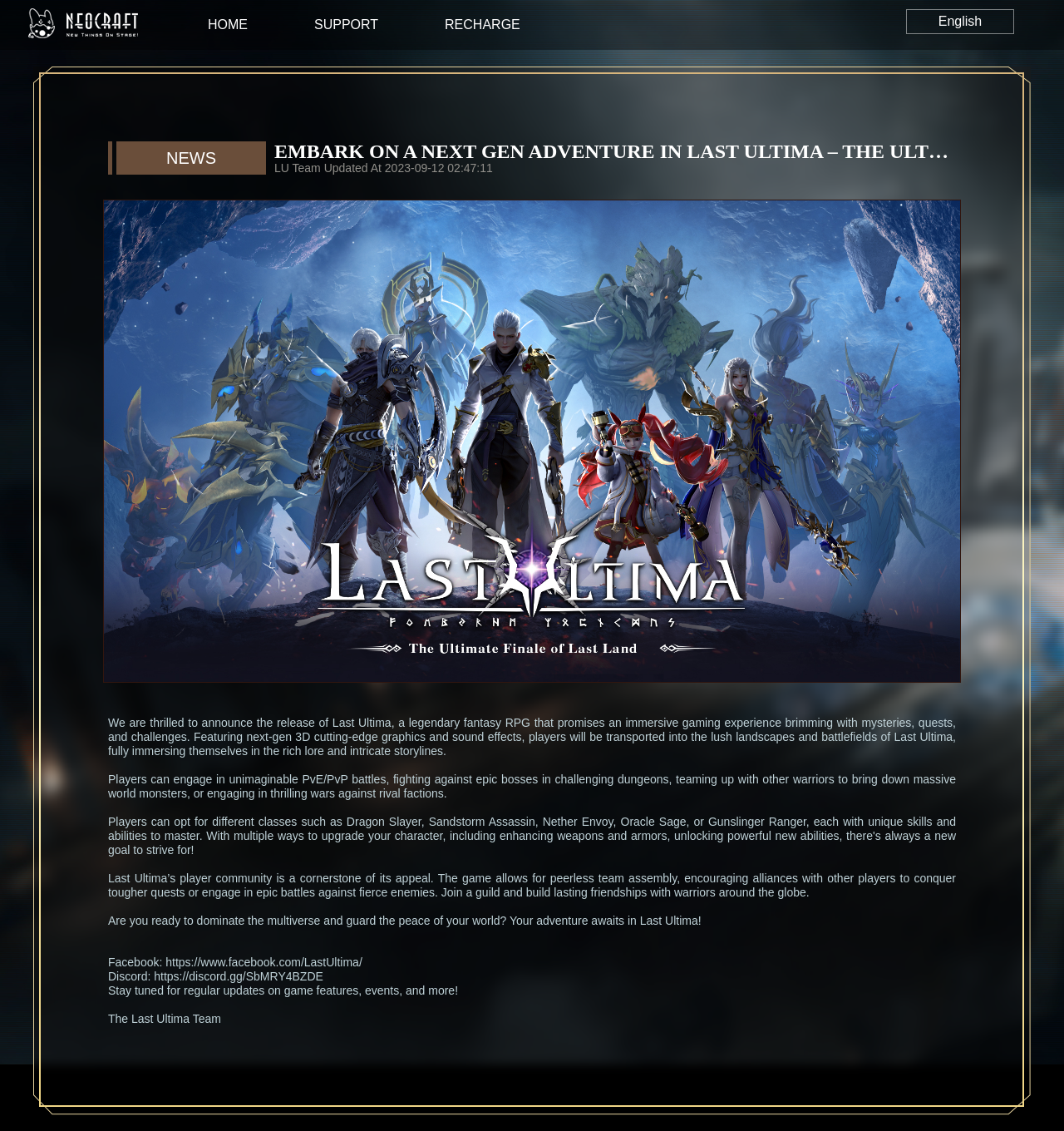What type of graphics does the game feature?
Look at the image and respond to the question as thoroughly as possible.

According to the StaticText element with the text 'Featuring next-gen 3D cutting-edge graphics and sound effects...', the game features next-gen 3D graphics.